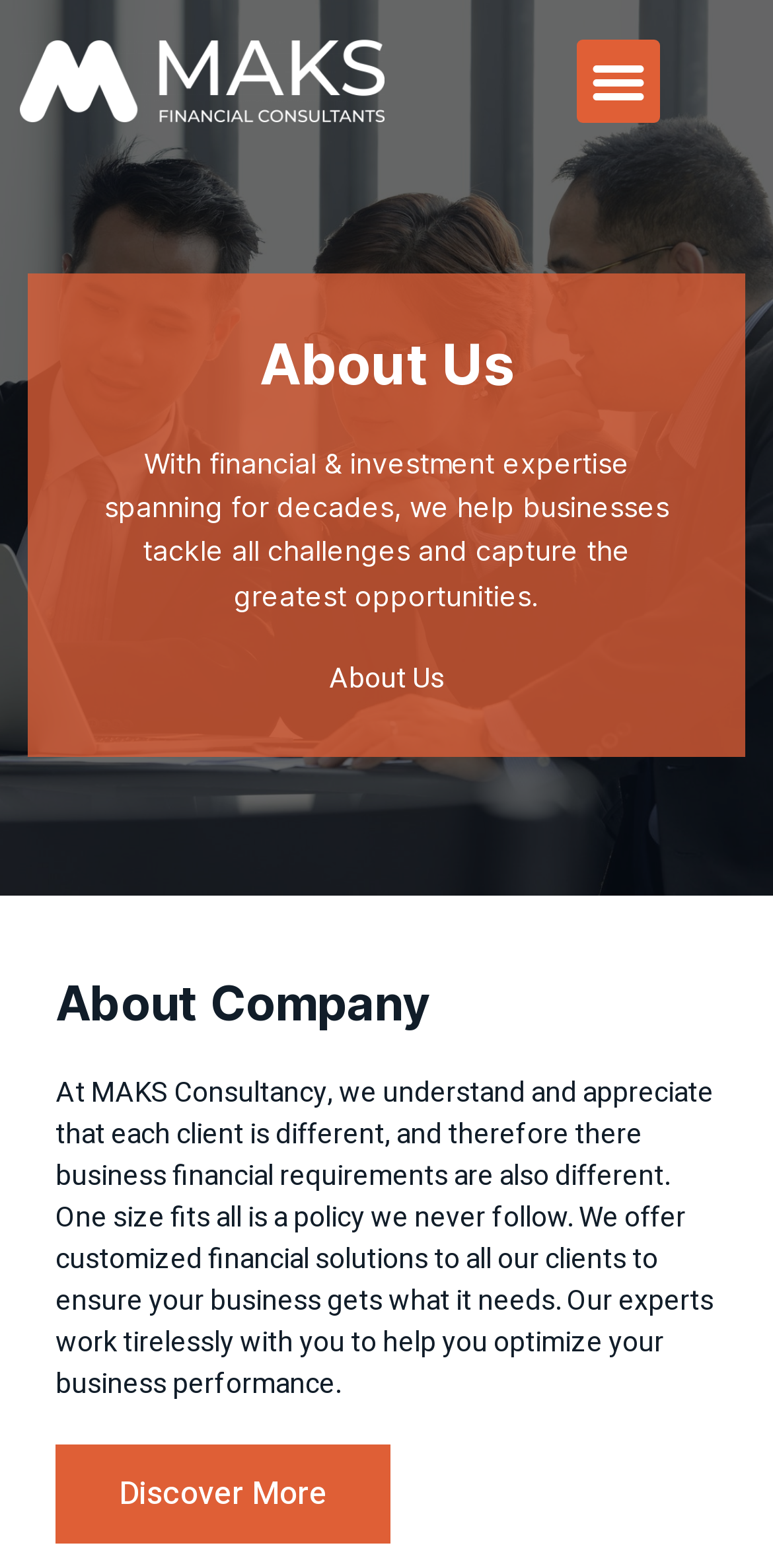Locate the UI element described by Menu in the provided webpage screenshot. Return the bounding box coordinates in the format (top-left x, top-left y, bottom-right x, bottom-right y), ensuring all values are between 0 and 1.

[0.746, 0.025, 0.854, 0.079]